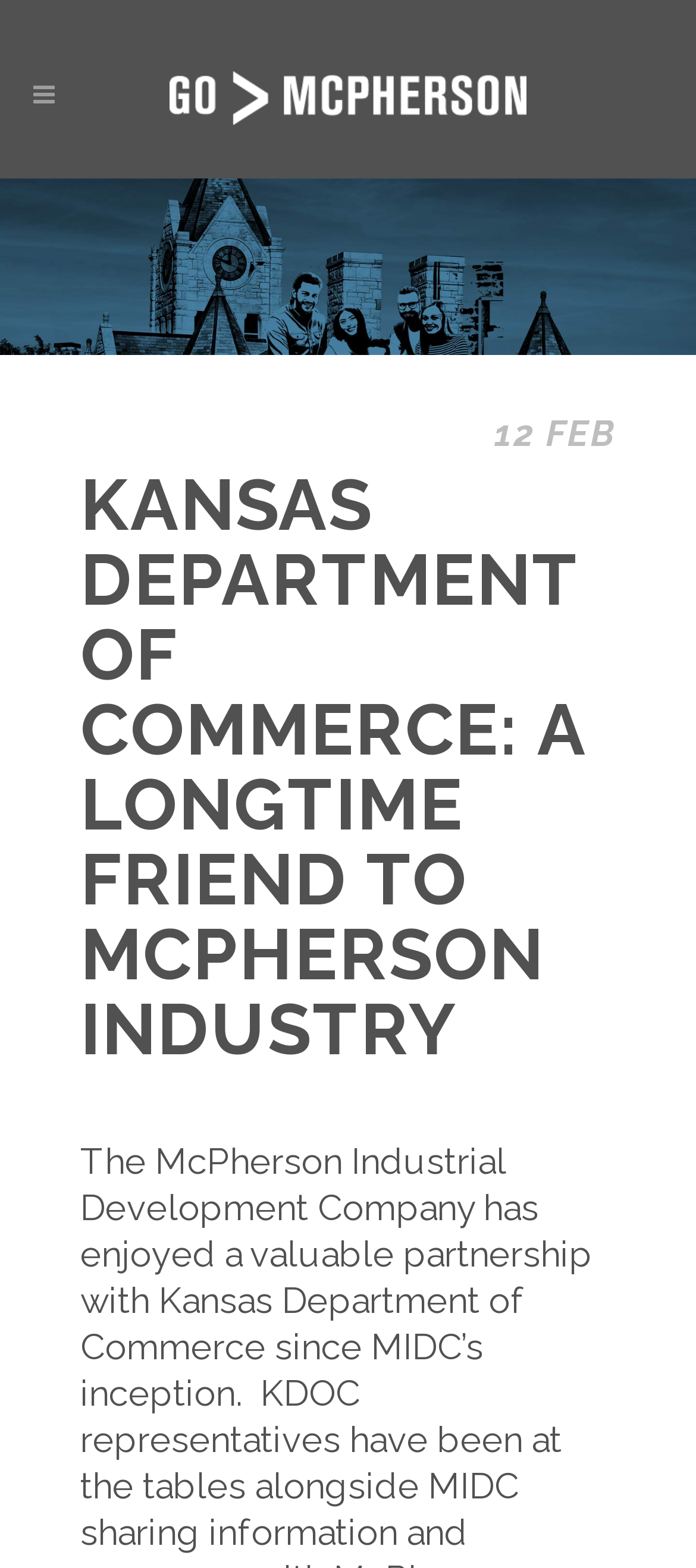Given the element description alt="Logo", identify the bounding box coordinates for the UI element on the webpage screenshot. The format should be (top-left x, top-left y, bottom-right x, bottom-right y), with values between 0 and 1.

[0.243, 0.046, 0.757, 0.08]